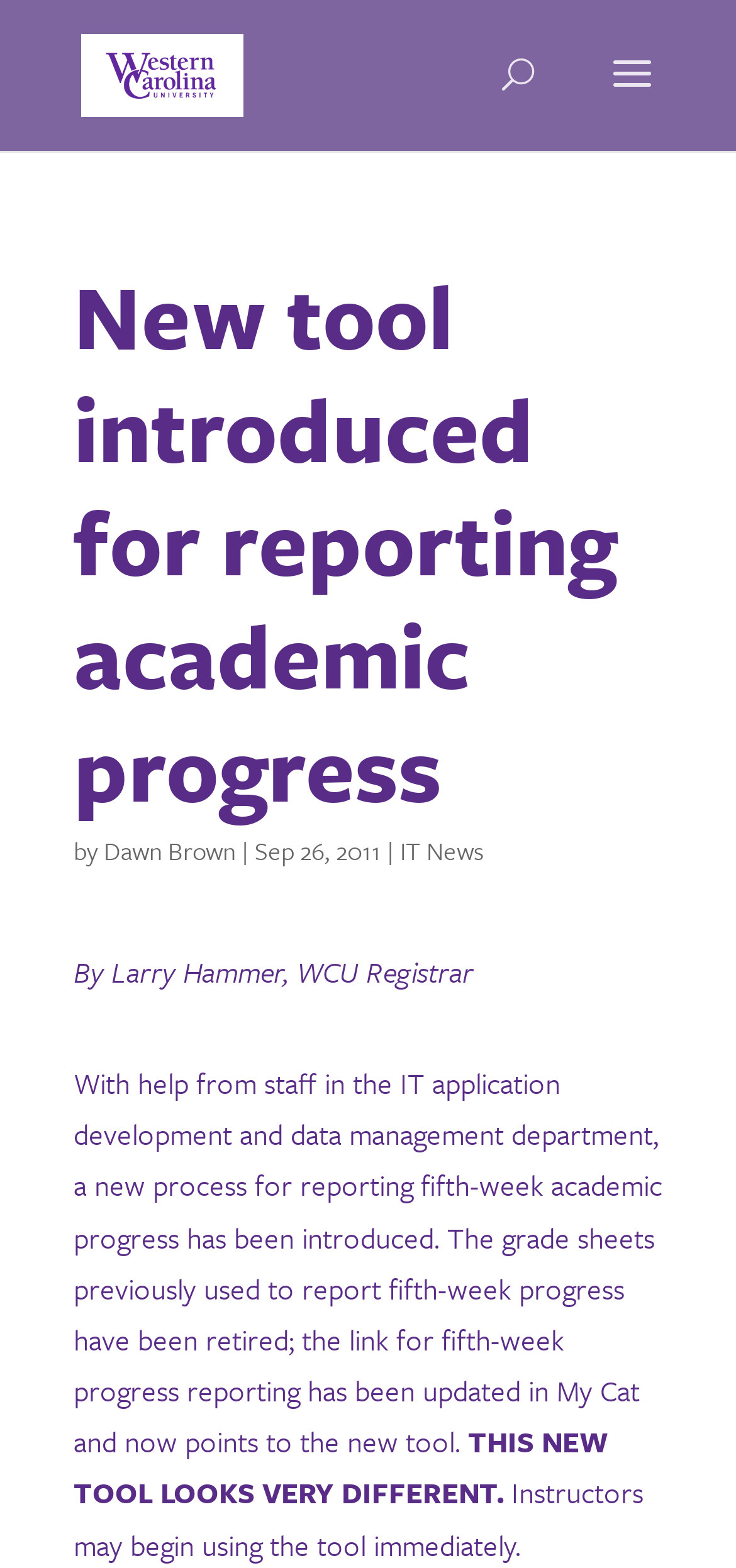From the screenshot, find the bounding box of the UI element matching this description: "alt="Do IT News"". Supply the bounding box coordinates in the form [left, top, right, bottom], each a float between 0 and 1.

[0.11, 0.032, 0.332, 0.059]